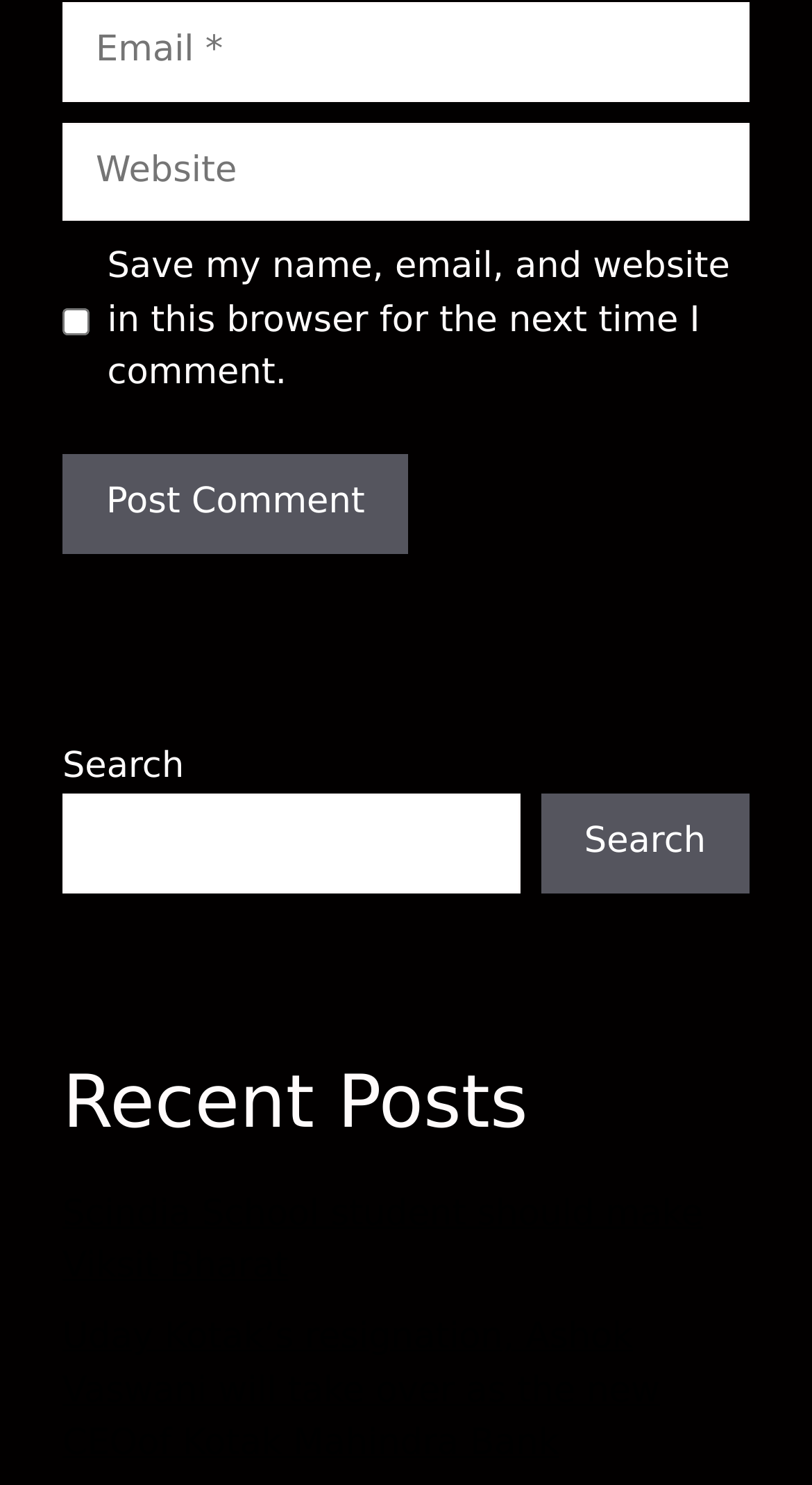Please determine the bounding box coordinates of the element to click in order to execute the following instruction: "Read recent post". The coordinates should be four float numbers between 0 and 1, specified as [left, top, right, bottom].

[0.077, 0.803, 0.866, 0.867]